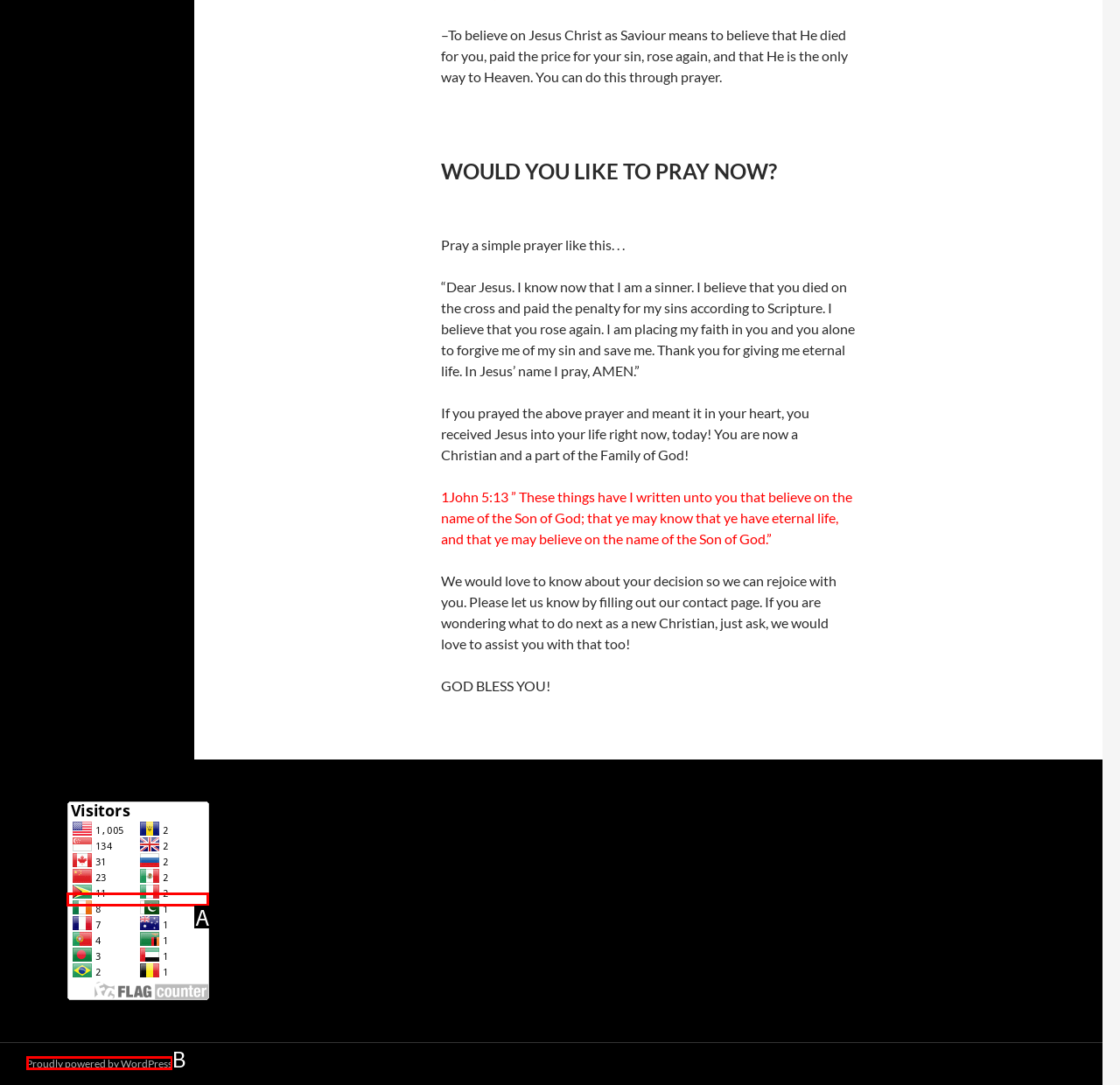Find the HTML element that corresponds to the description: alt="Flag Counter". Indicate your selection by the letter of the appropriate option.

A